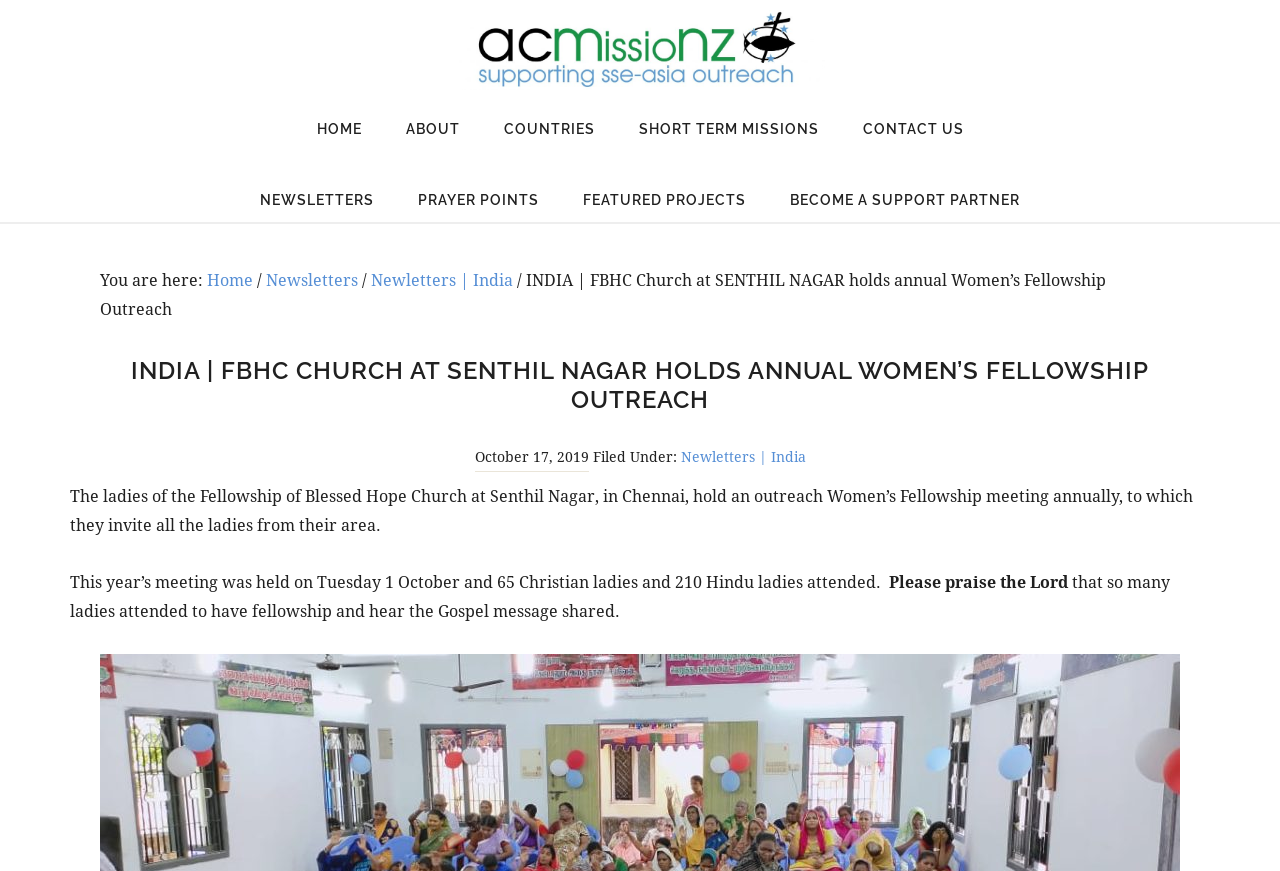Please specify the bounding box coordinates of the clickable section necessary to execute the following command: "contact us".

[0.658, 0.103, 0.768, 0.193]